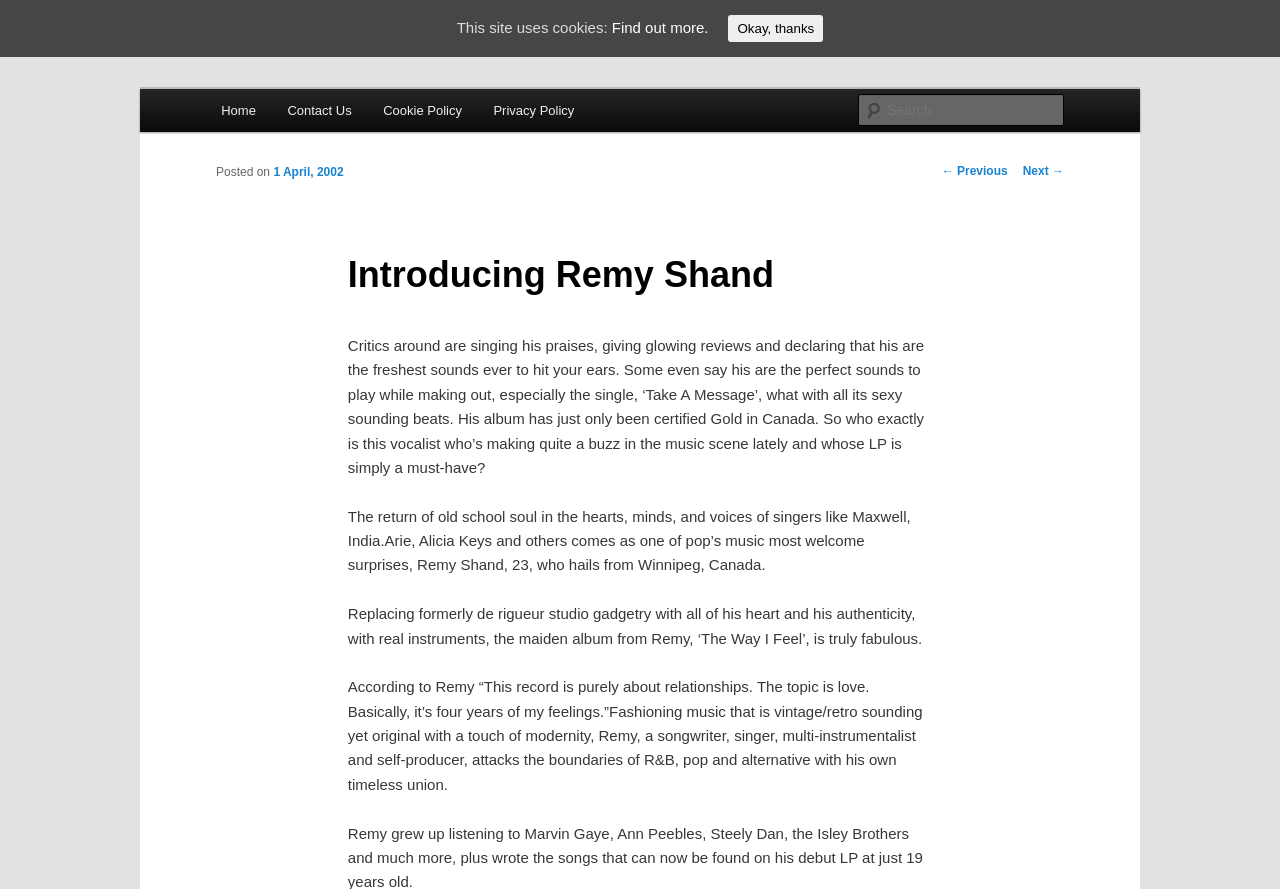Identify the bounding box coordinates of the element that should be clicked to fulfill this task: "Go to home page". The coordinates should be provided as four float numbers between 0 and 1, i.e., [left, top, right, bottom].

[0.16, 0.1, 0.212, 0.149]